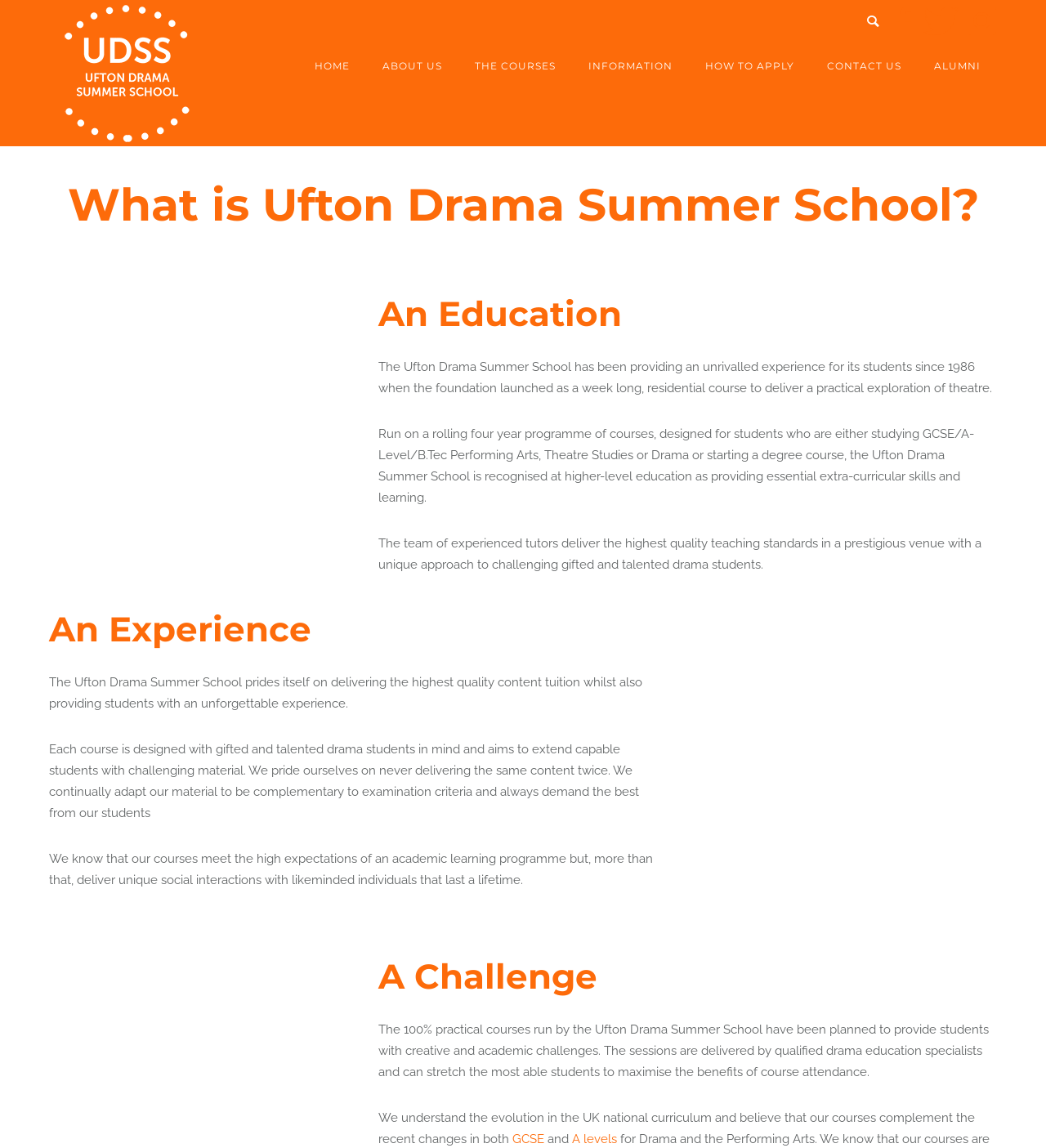Review the image closely and give a comprehensive answer to the question: What is the purpose of the courses designed by the Ufton Drama Summer School?

I found the answer by reading the StaticText 'Each course is designed with gifted and talented drama students in mind and aims to extend capable students with challenging material.' which explains the purpose of the courses designed by the summer school.